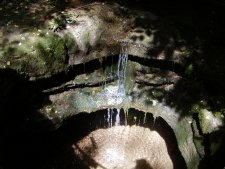Create an exhaustive description of the image.

The image showcases a serene and picturesque scene of Sinking Spring, a notable natural feature in Kentucky. Water gently flows over moss-covered rocks, creating a tranquil atmosphere as it cascades into a clear pool below. The sunlight filters through the surrounding greenery, casting dappled shadows on the rocks and water, enhancing the enchanting feel of this peaceful spot. This location is significant as it is the namesake of the Lincoln Farm, adding historical value to its natural beauty. Visitors exploring this area can appreciate both the scenic landscape and its connection to American history.